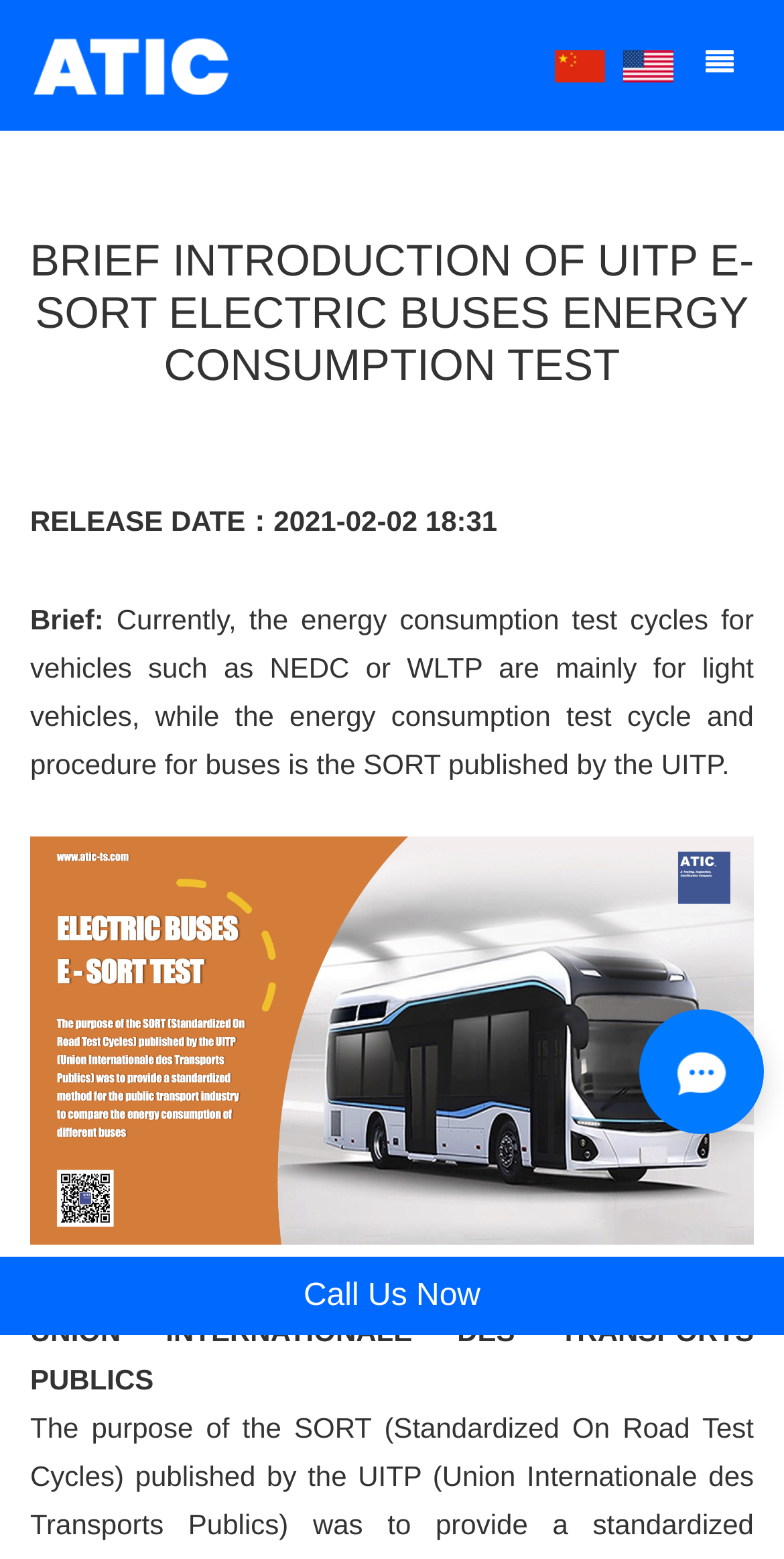Give a short answer using one word or phrase for the question:
What is the call to action at the bottom of the page?

Call Us Now